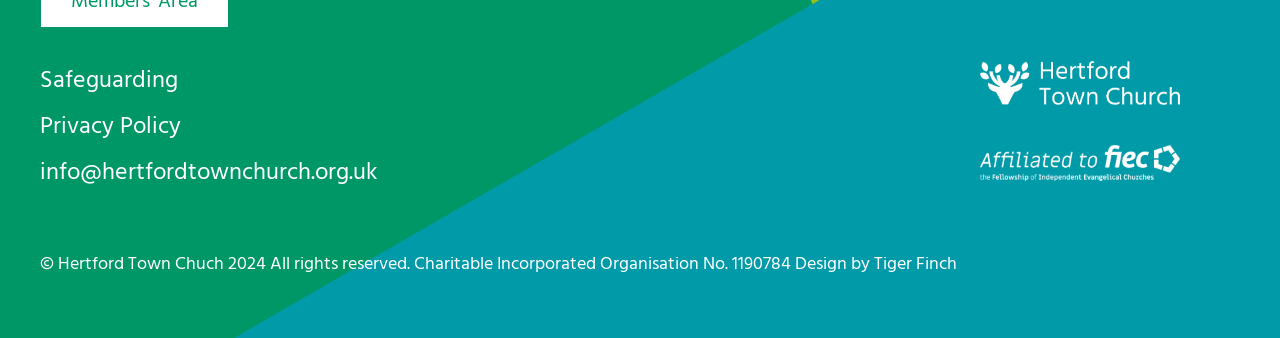Given the element description, predict the bounding box coordinates in the format (top-left x, top-left y, bottom-right x, bottom-right y). Make sure all values are between 0 and 1. Here is the element description: Privacy Policy

[0.031, 0.322, 0.75, 0.429]